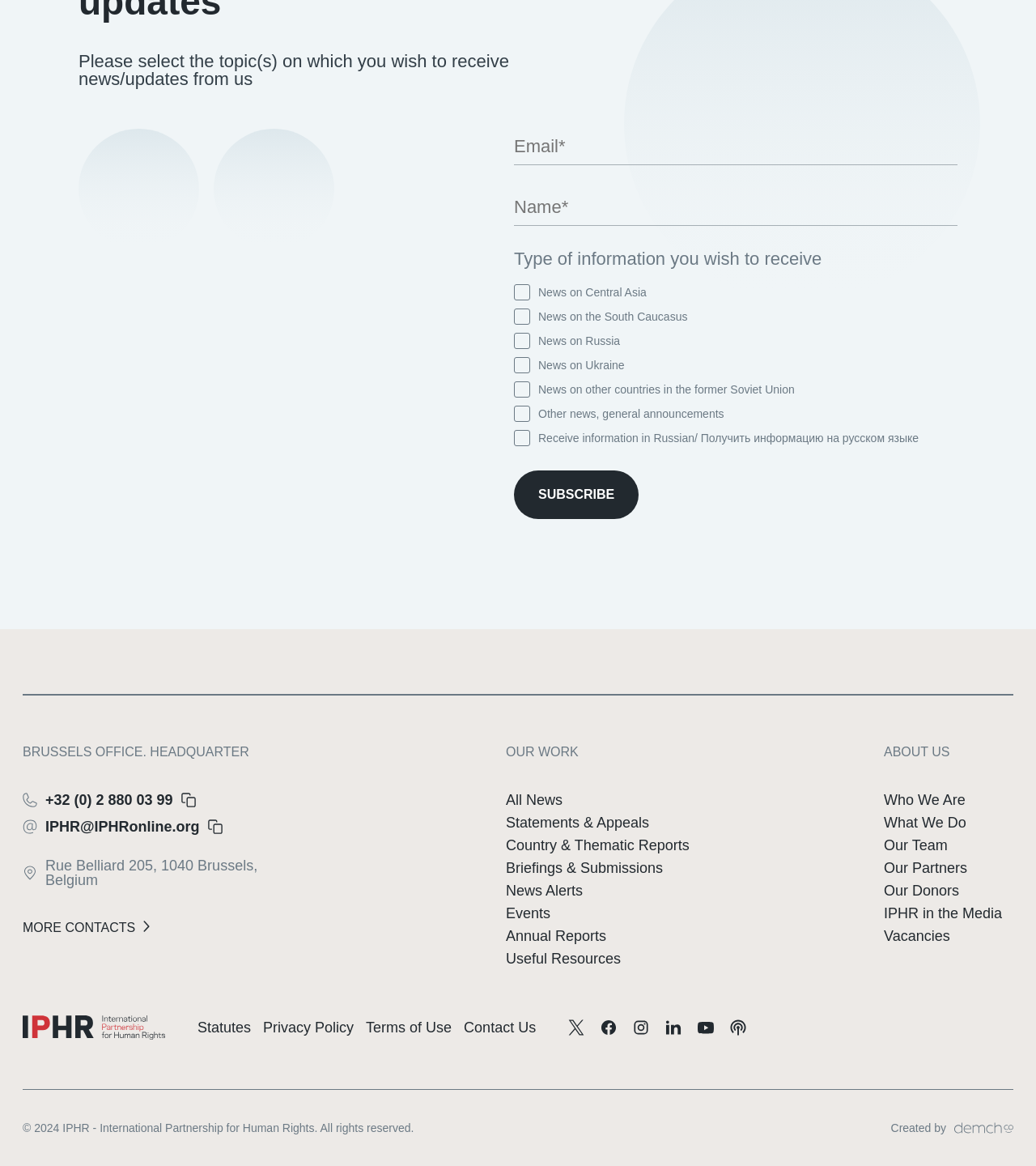What is the name of the organization?
Could you answer the question with a detailed and thorough explanation?

The webpage mentions 'BRUSSELS OFFICE. HEADQUARTER' and 'IPHR@IPHRonline.org', indicating that the organization is called IPHR, or International Partnership for Human Rights.